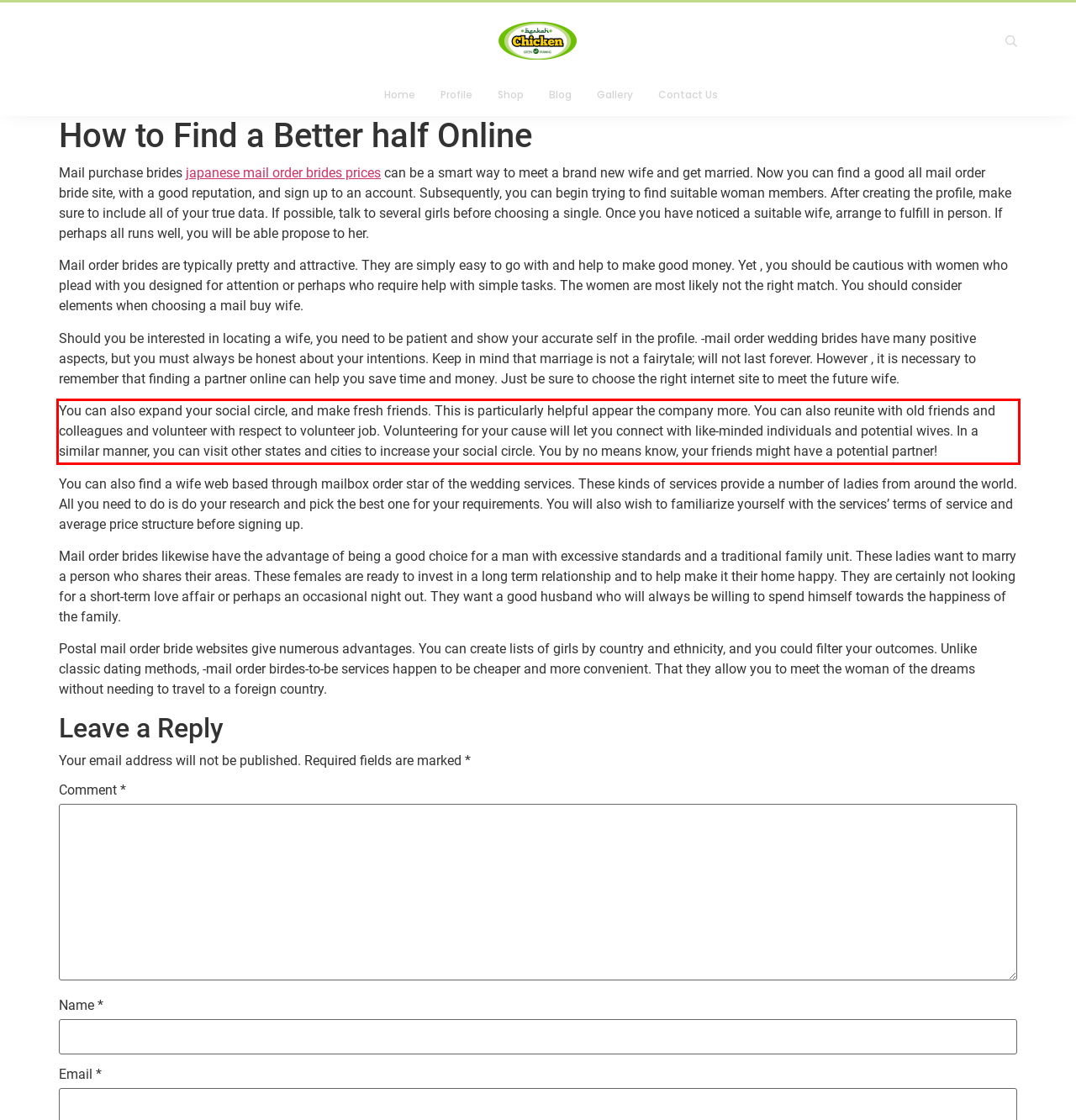Examine the webpage screenshot, find the red bounding box, and extract the text content within this marked area.

You can also expand your social circle, and make fresh friends. This is particularly helpful appear the company more. You can also reunite with old friends and colleagues and volunteer with respect to volunteer job. Volunteering for your cause will let you connect with like-minded individuals and potential wives. In a similar manner, you can visit other states and cities to increase your social circle. You by no means know, your friends might have a potential partner!